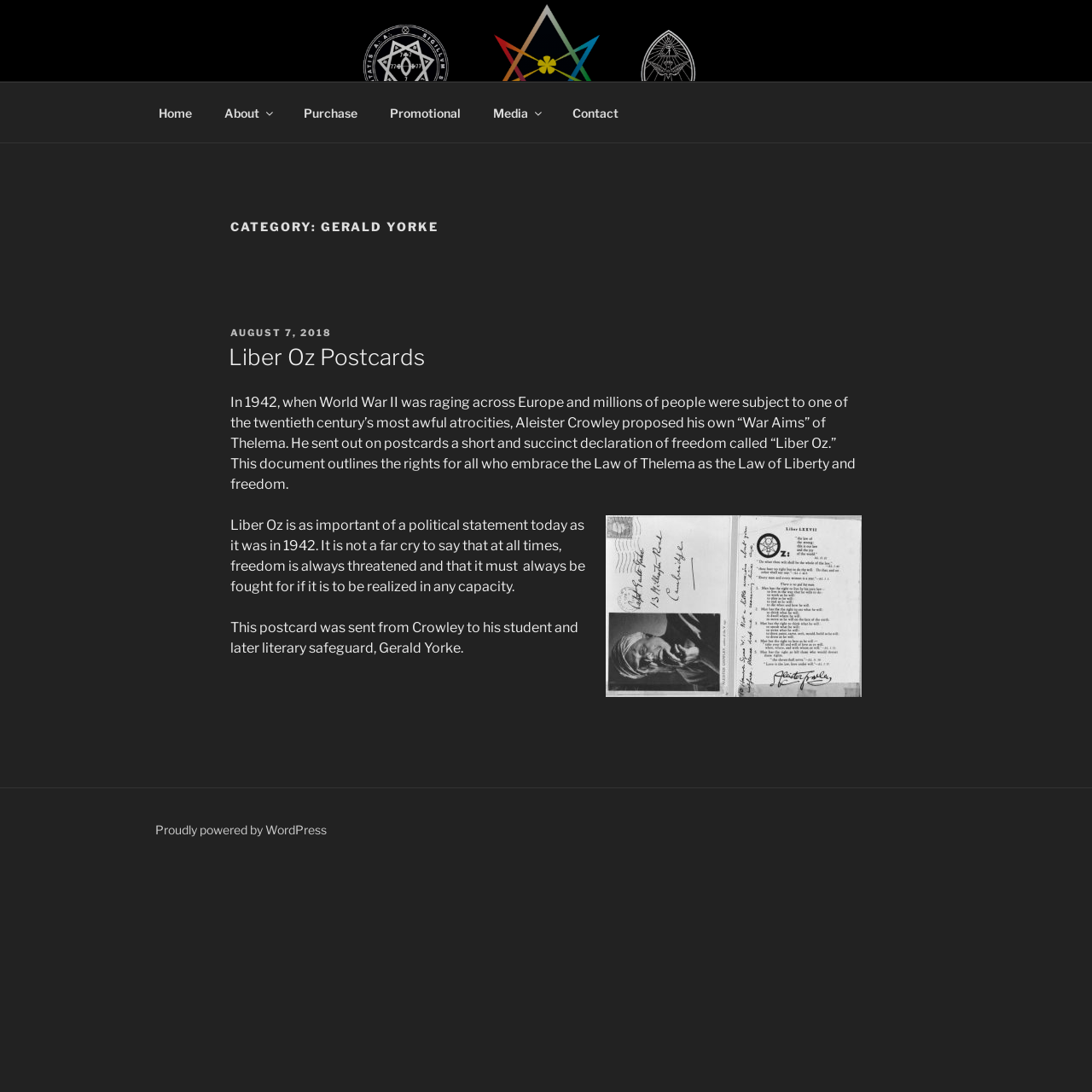Identify the bounding box for the UI element described as: "Liber Oz Postcards". The coordinates should be four float numbers between 0 and 1, i.e., [left, top, right, bottom].

[0.209, 0.315, 0.389, 0.339]